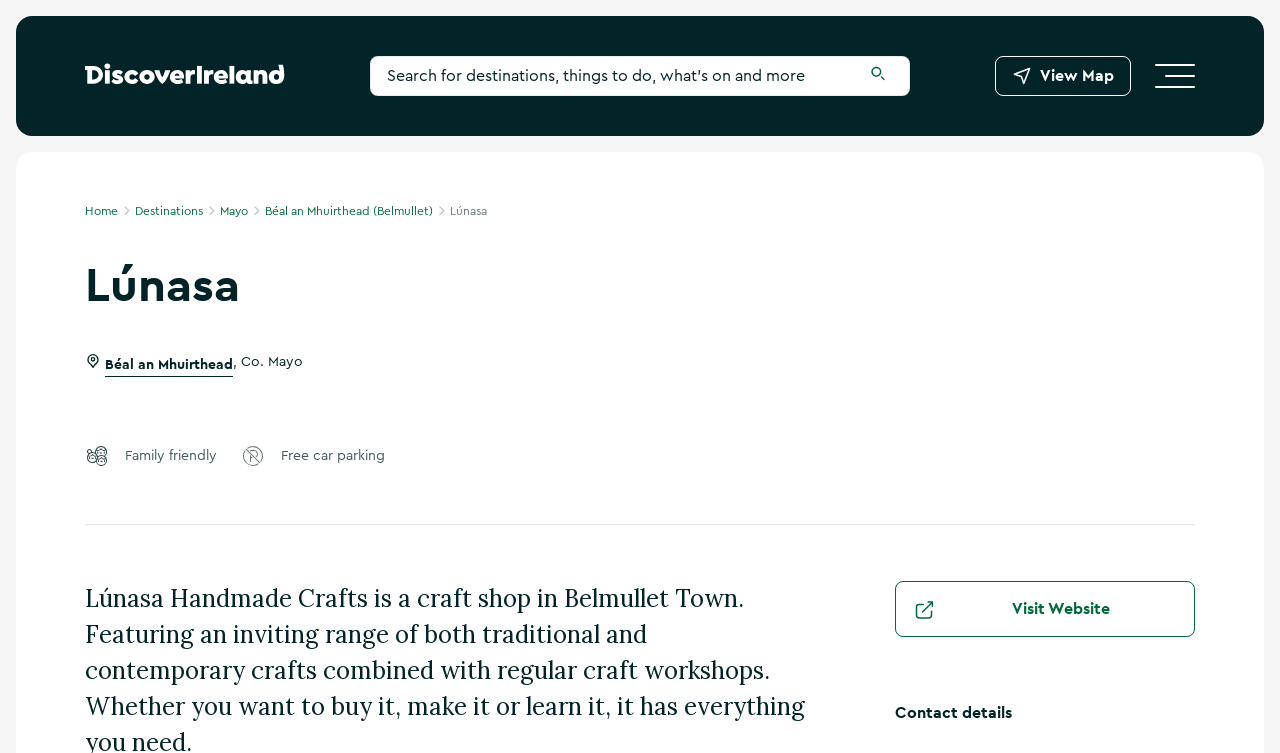Specify the bounding box coordinates of the element's area that should be clicked to execute the given instruction: "Visit Website". The coordinates should be four float numbers between 0 and 1, i.e., [left, top, right, bottom].

[0.699, 0.772, 0.934, 0.846]